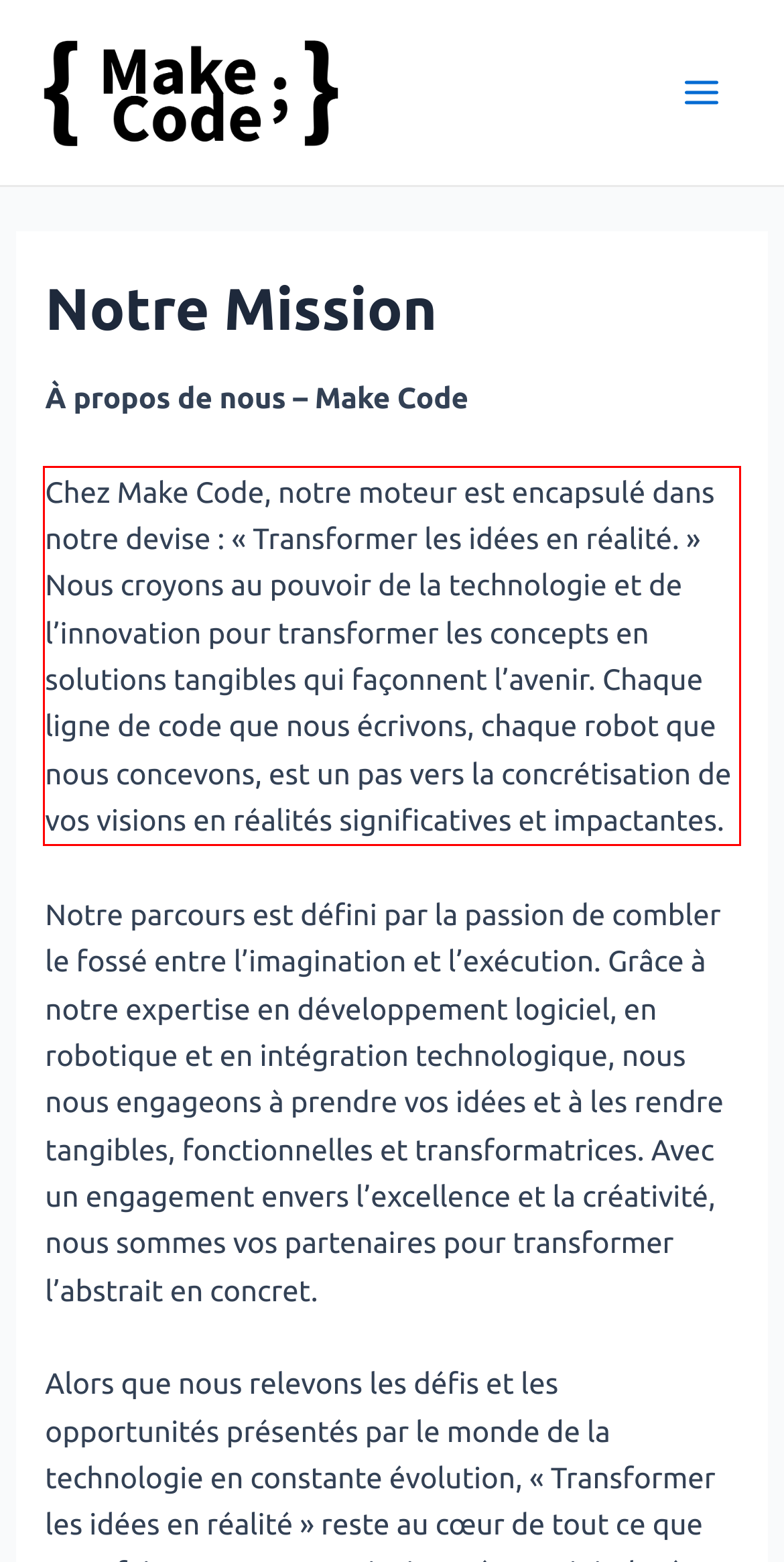Please extract the text content from the UI element enclosed by the red rectangle in the screenshot.

Chez Make Code, notre moteur est encapsulé dans notre devise : « Transformer les idées en réalité. » Nous croyons au pouvoir de la technologie et de l’innovation pour transformer les concepts en solutions tangibles qui façonnent l’avenir. Chaque ligne de code que nous écrivons, chaque robot que nous concevons, est un pas vers la concrétisation de vos visions en réalités significatives et impactantes.